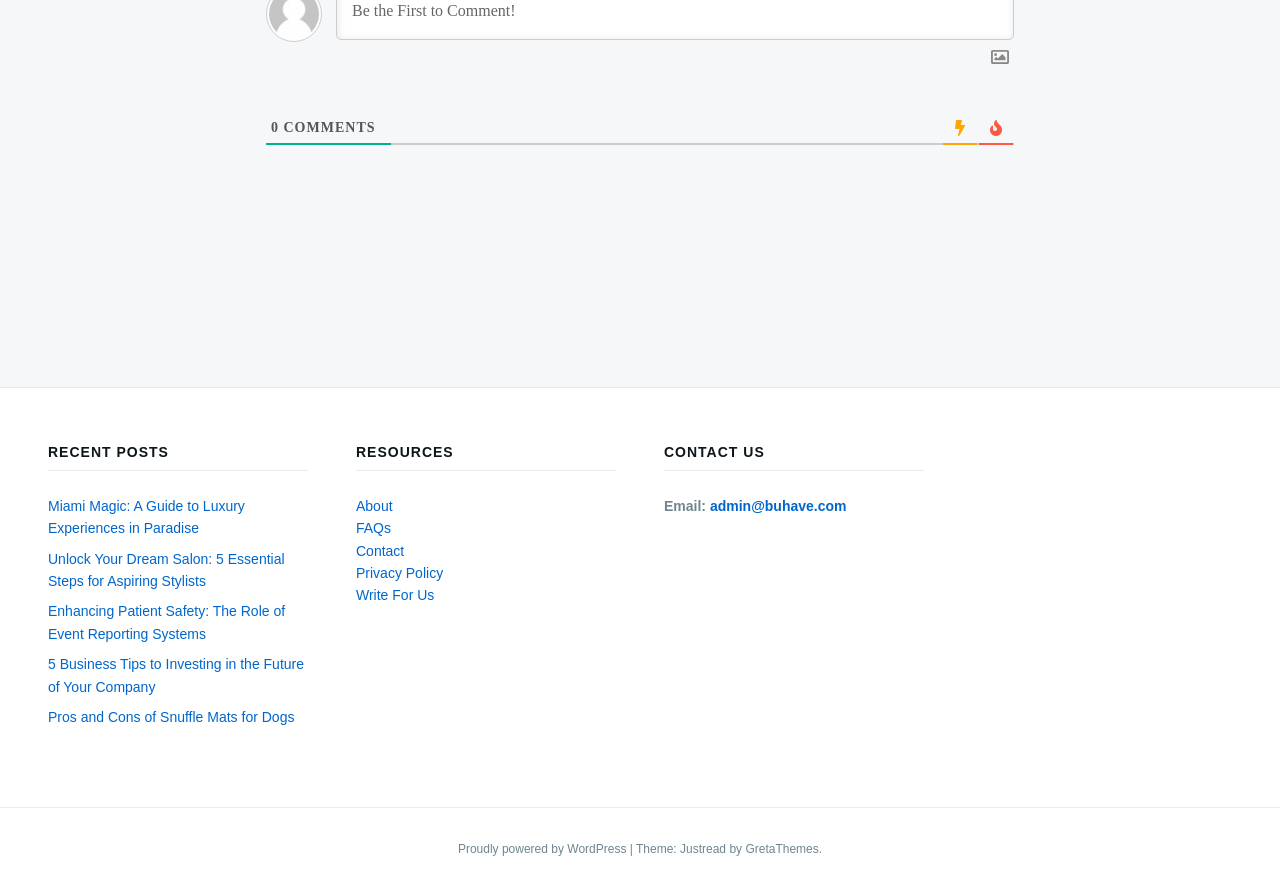Give a concise answer using only one word or phrase for this question:
What is the email address to contact the website?

admin@buhave.com